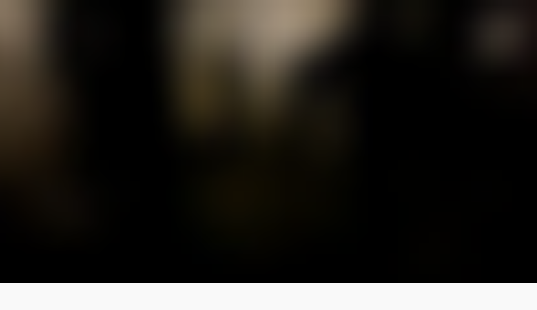Explain in detail what you see in the image.

The image titled "Waterflow.png" captures a serene and atmospheric scene, evoking a sense of tranquility akin to nature. It likely illustrates the calming environment described in the text, where the venue is thoughtfully arranged with mats, rugs, and pillows to provide comfort. The dimmed lighting adds to the soothing ambiance, while elements that suggest the sound of rainfall enhance the overall experience. This setting not only aims to comfort individuals but also plays a crucial role in the guided performance, allowing participants to engage deeply with the artistic expression of flowing water. The scene encapsulates themes of relaxation and sensory immersion, fostering a supportive environment for all present.